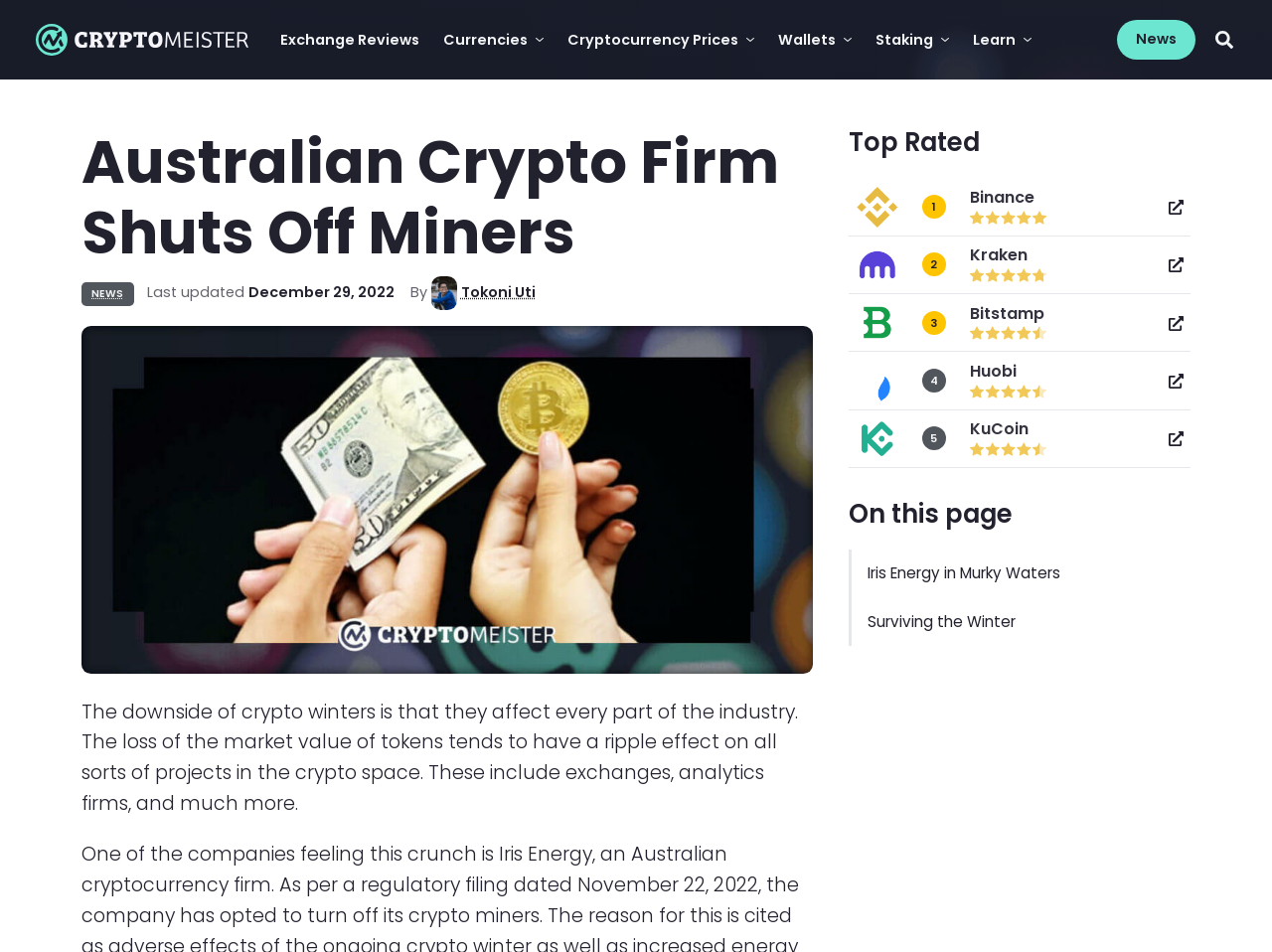Please find the bounding box coordinates of the element's region to be clicked to carry out this instruction: "View Michelle Nott's profile".

None